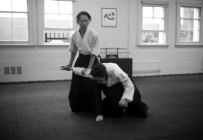What is the role of the female practitioner?
Offer a detailed and full explanation in response to the question.

The caption describes the scene as the female instructor demonstrating a technique on her partner, indicating that she is the one teaching and guiding the practice.